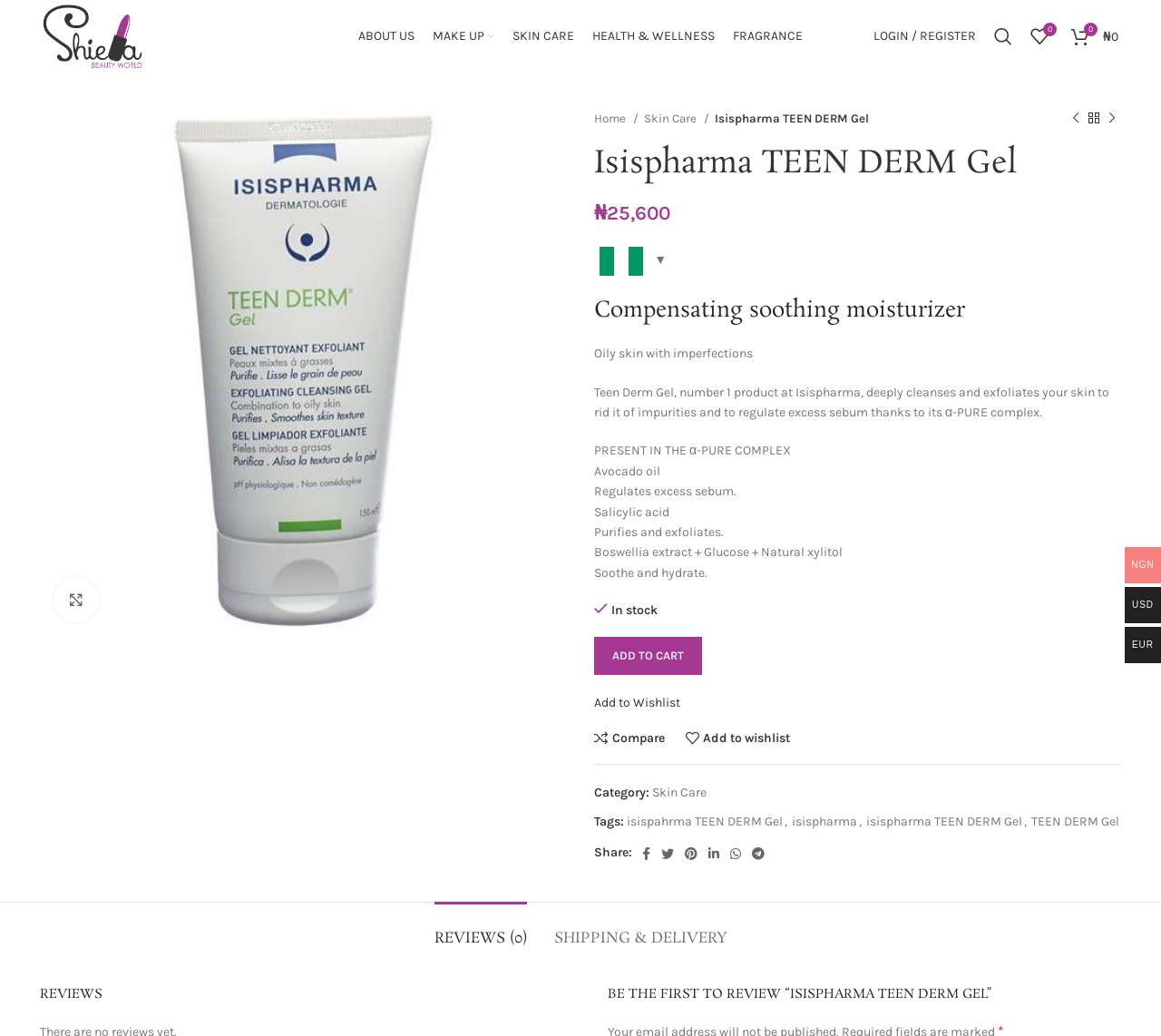What is the purpose of the 'SHARE:' section?
Provide a well-explained and detailed answer to the question.

The 'SHARE:' section is a group of social media links that allow users to share the product on various social media platforms. This can be inferred from the text 'Share:' and the presence of social media icons such as Facebook, Twitter, and Pinterest.